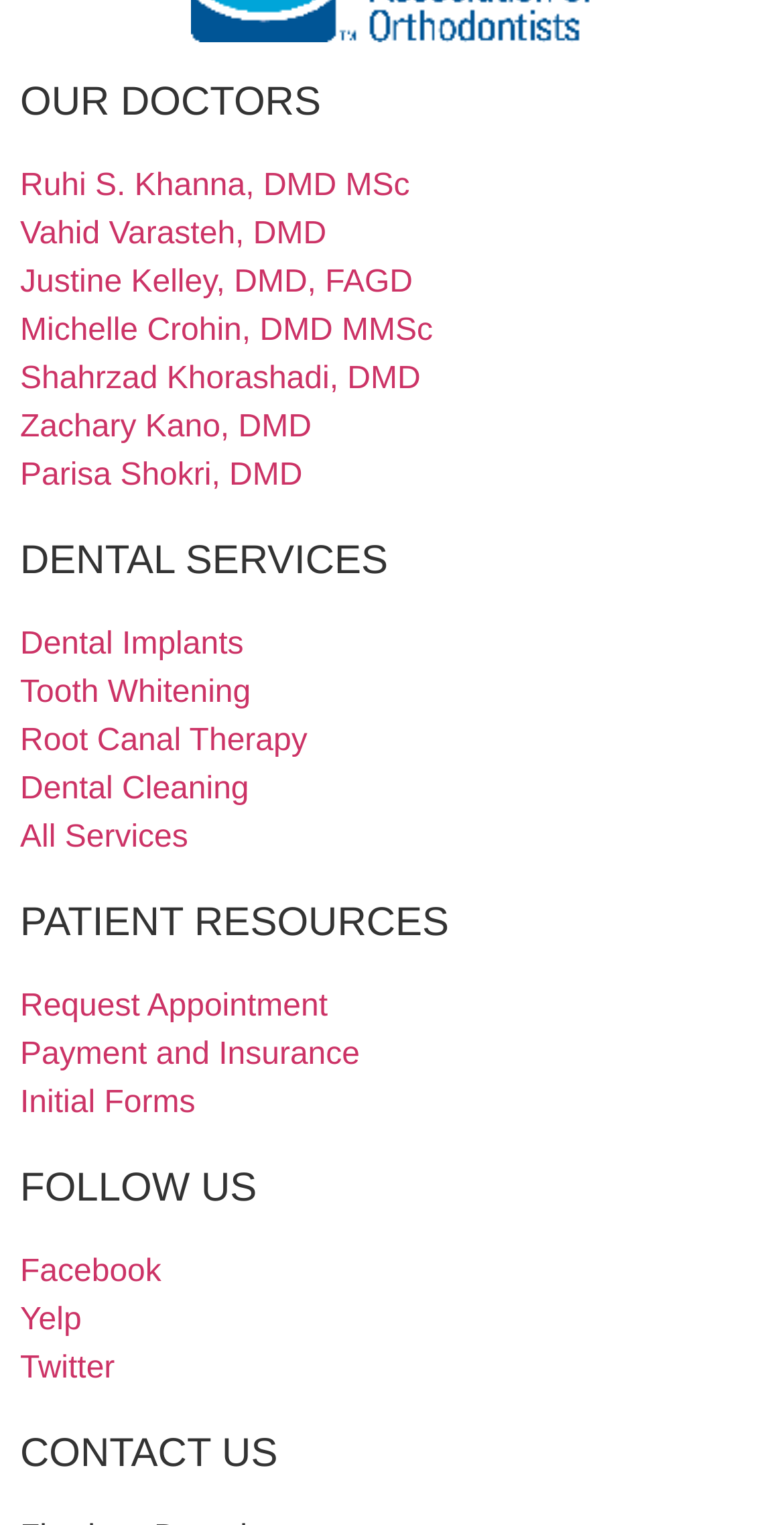Please find the bounding box coordinates of the element that must be clicked to perform the given instruction: "Learn about Dental Implants". The coordinates should be four float numbers from 0 to 1, i.e., [left, top, right, bottom].

[0.026, 0.412, 0.311, 0.434]